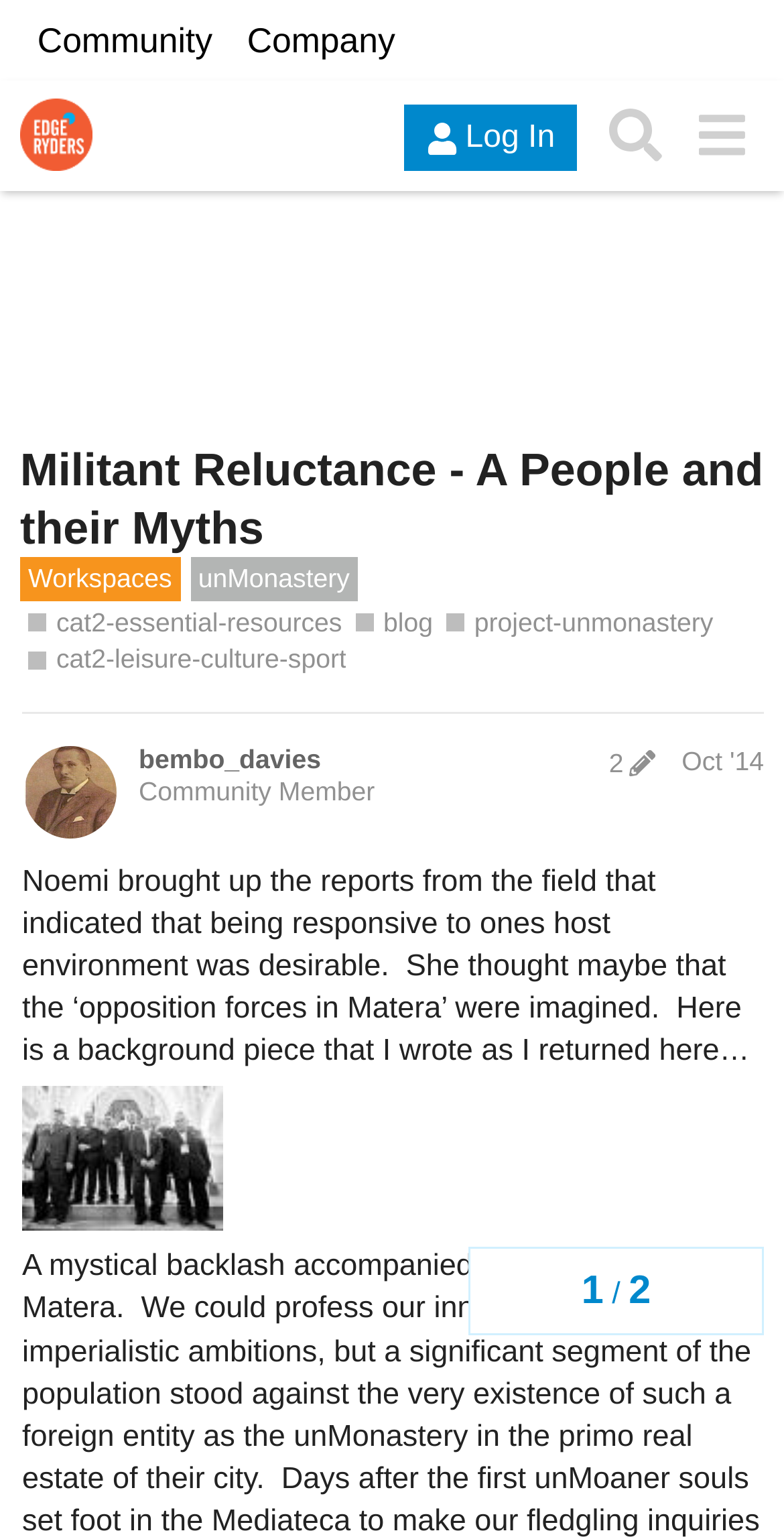How many tags are listed?
Look at the screenshot and respond with one word or a short phrase.

4